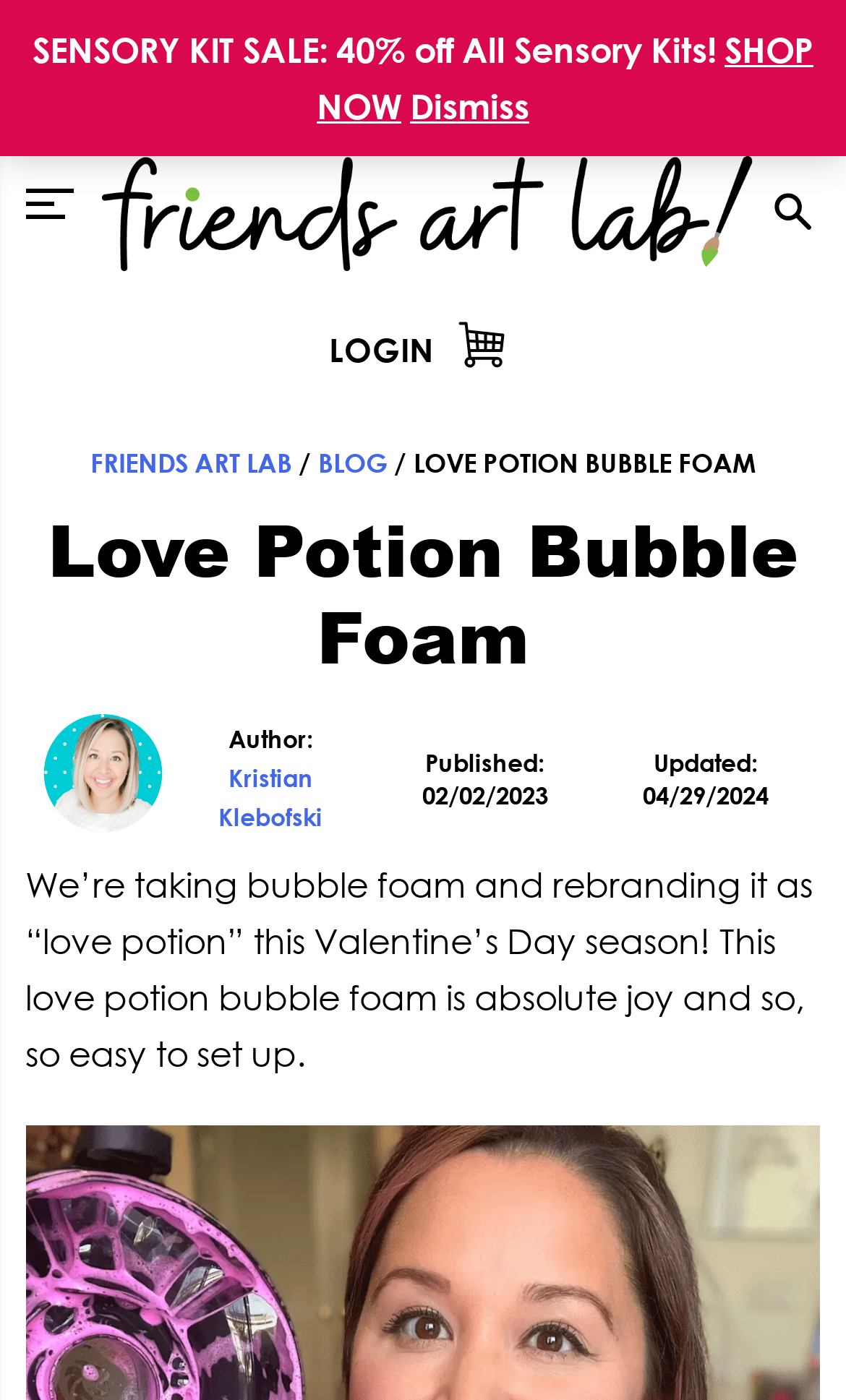Please find the bounding box coordinates in the format (top-left x, top-left y, bottom-right x, bottom-right y) for the given element description. Ensure the coordinates are floating point numbers between 0 and 1. Description: parent_node: Friends Art Lab

[0.121, 0.169, 0.89, 0.2]